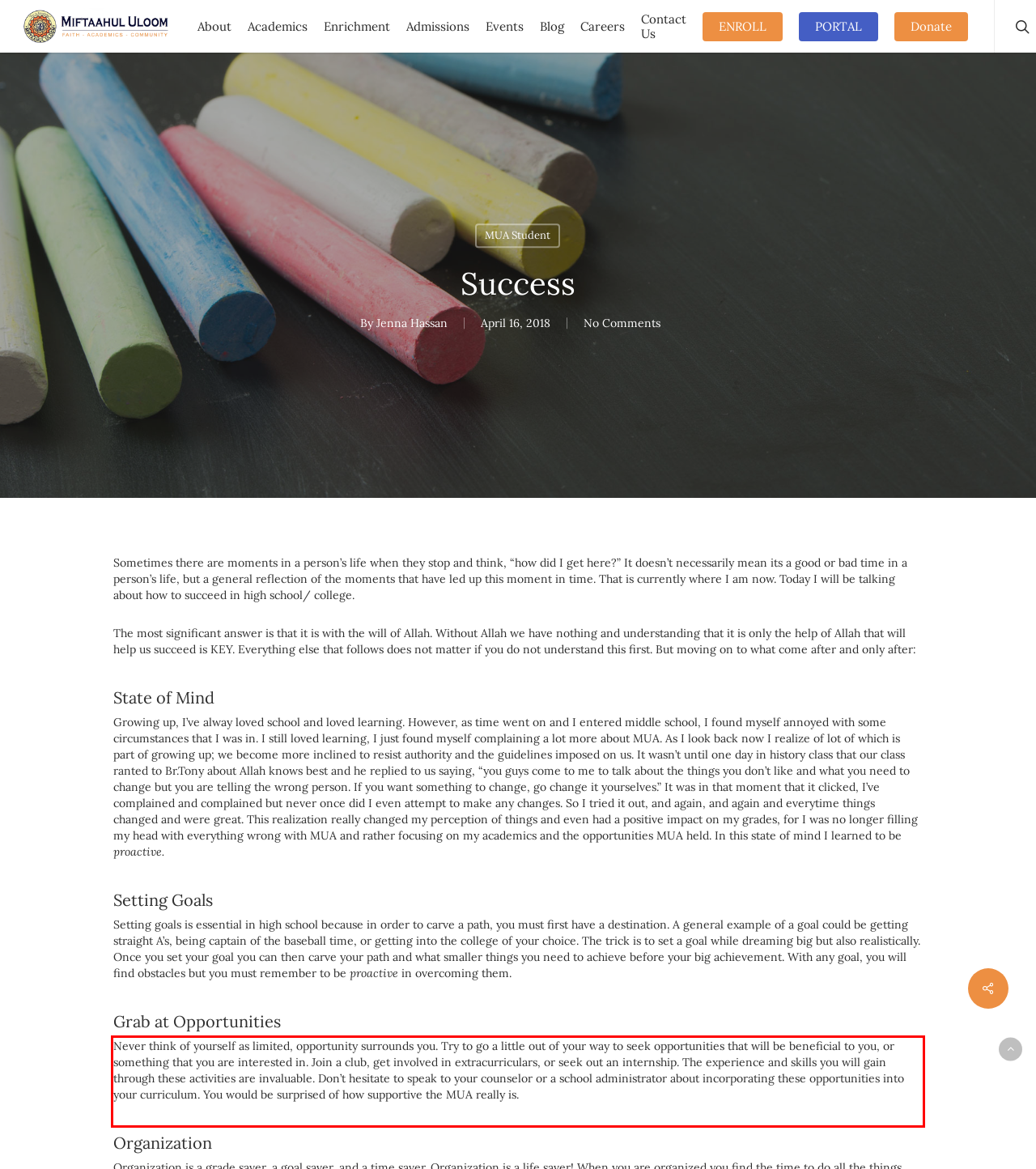Extract and provide the text found inside the red rectangle in the screenshot of the webpage.

Never think of yourself as limited, opportunity surrounds you. Try to go a little out of your way to seek opportunities that will be beneficial to you, or something that you are interested in. Join a club, get involved in extracurriculars, or seek out an internship. The experience and skills you will gain through these activities are invaluable. Don’t hesitate to speak to your counselor or a school administrator about incorporating these opportunities into your curriculum. You would be surprised of how supportive the MUA really is.